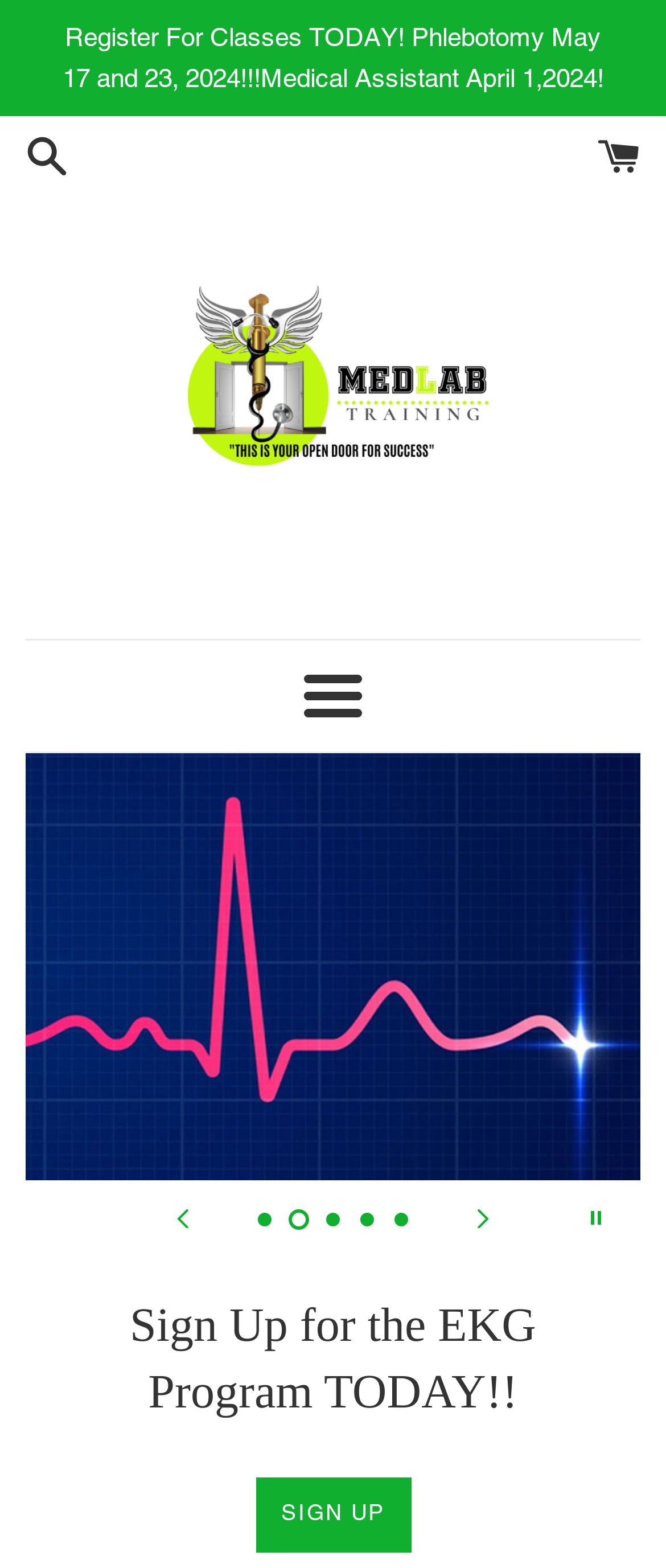What is the purpose of the 'Pause slideshow' button?
Use the screenshot to answer the question with a single word or phrase.

To pause the slideshow